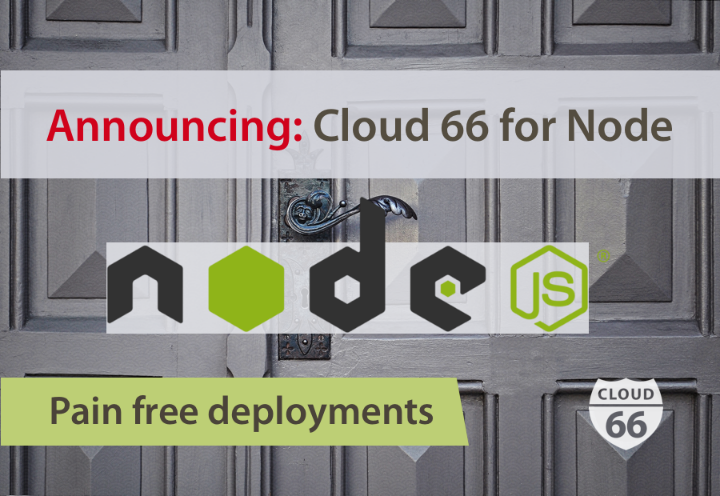What does the textured gray door symbolize?
Look at the image and respond with a single word or a short phrase.

Access and opportunity